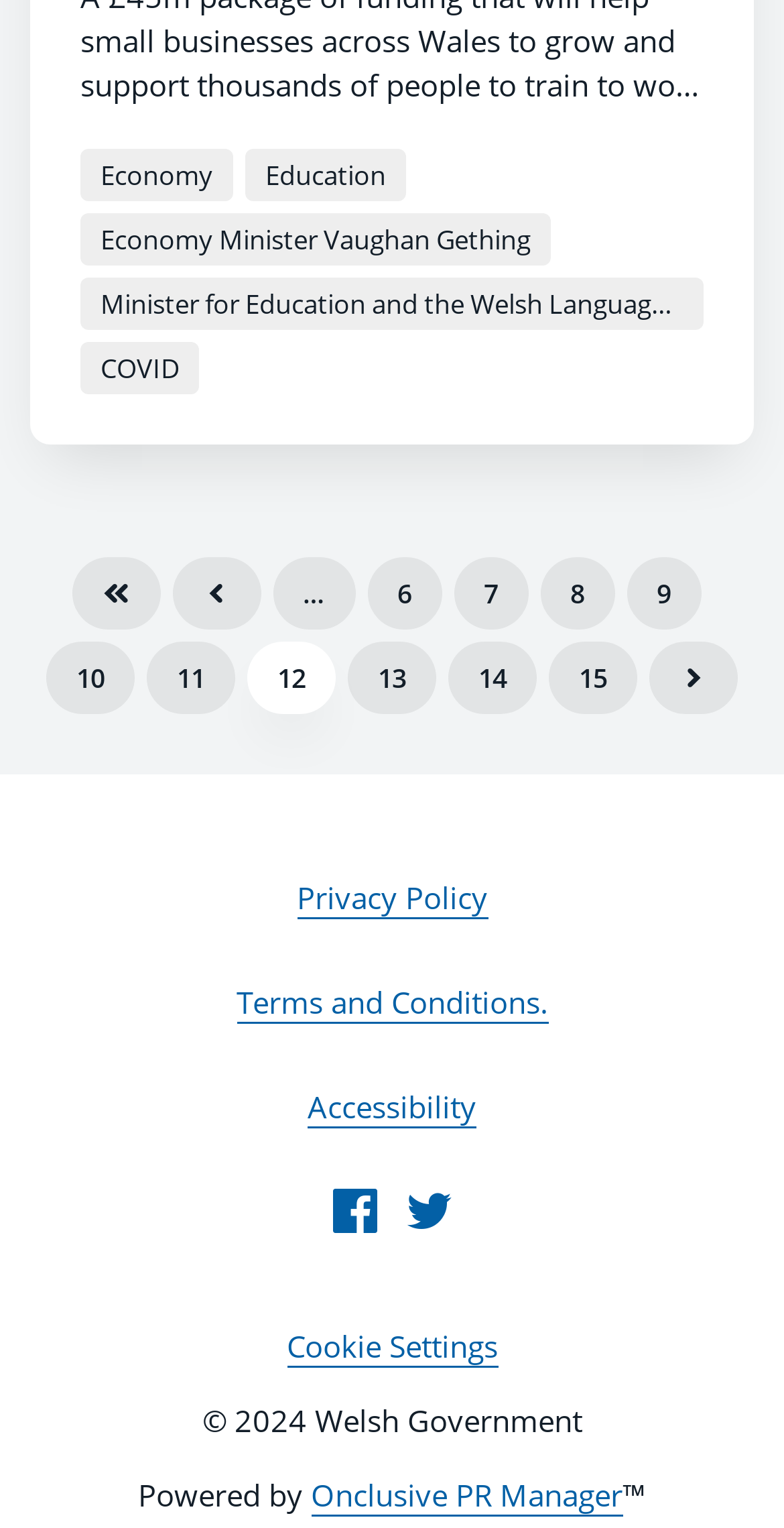Show the bounding box coordinates of the element that should be clicked to complete the task: "Go to page 6".

[0.468, 0.365, 0.563, 0.412]